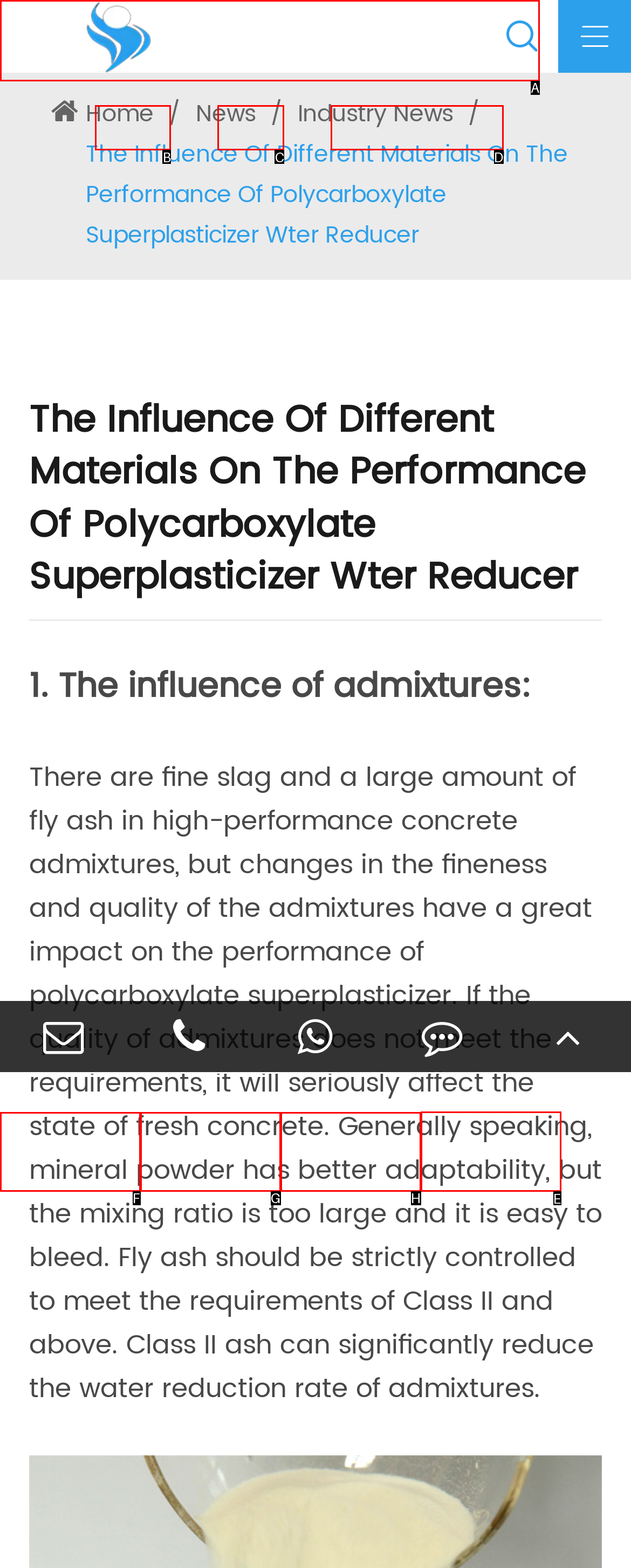Identify which HTML element should be clicked to fulfill this instruction: send feedback Reply with the correct option's letter.

E